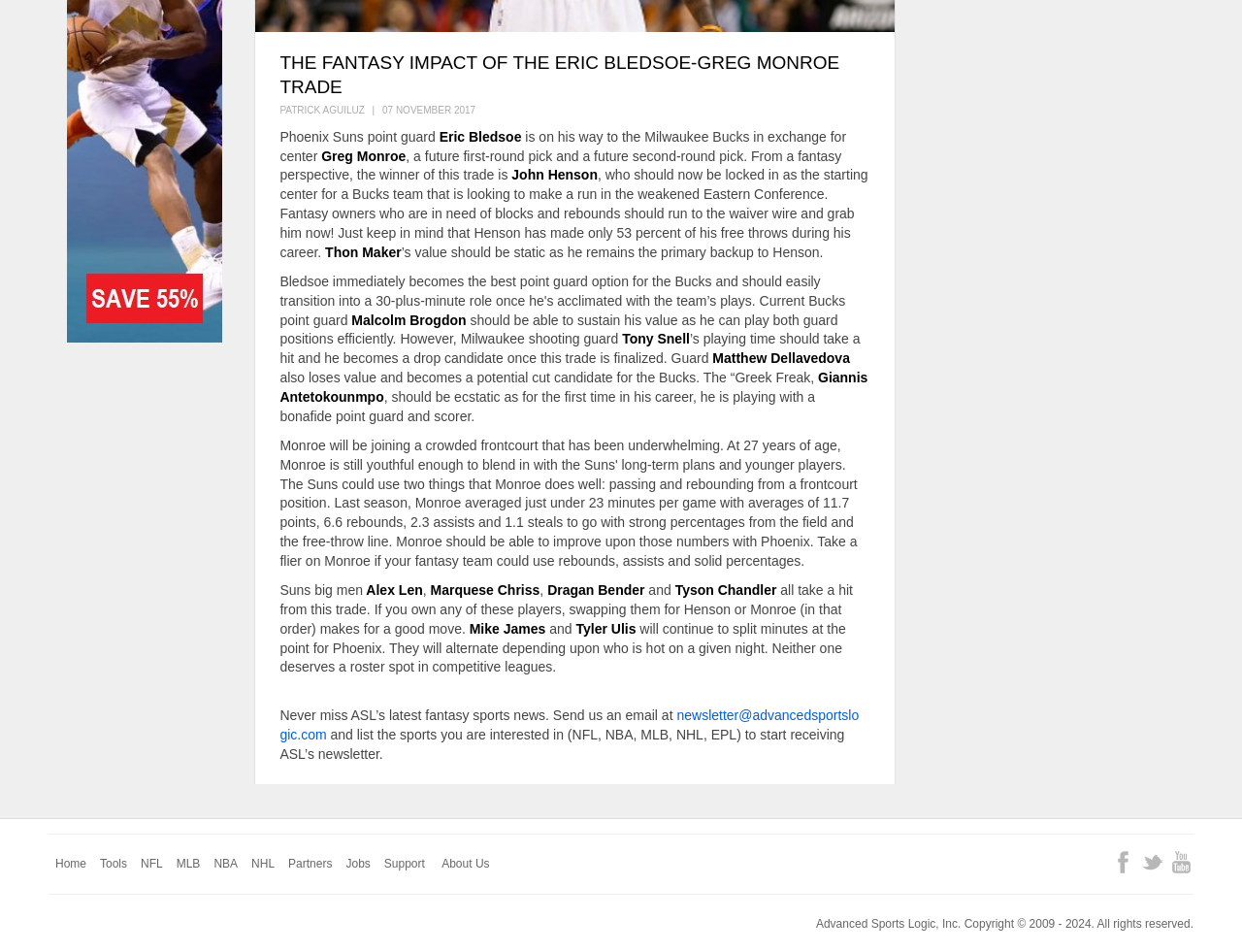From the element description Twitter, predict the bounding box coordinates of the UI element. The coordinates must be specified in the format (top-left x, top-left y, bottom-right x, bottom-right y) and should be within the 0 to 1 range.

[0.918, 0.893, 0.938, 0.918]